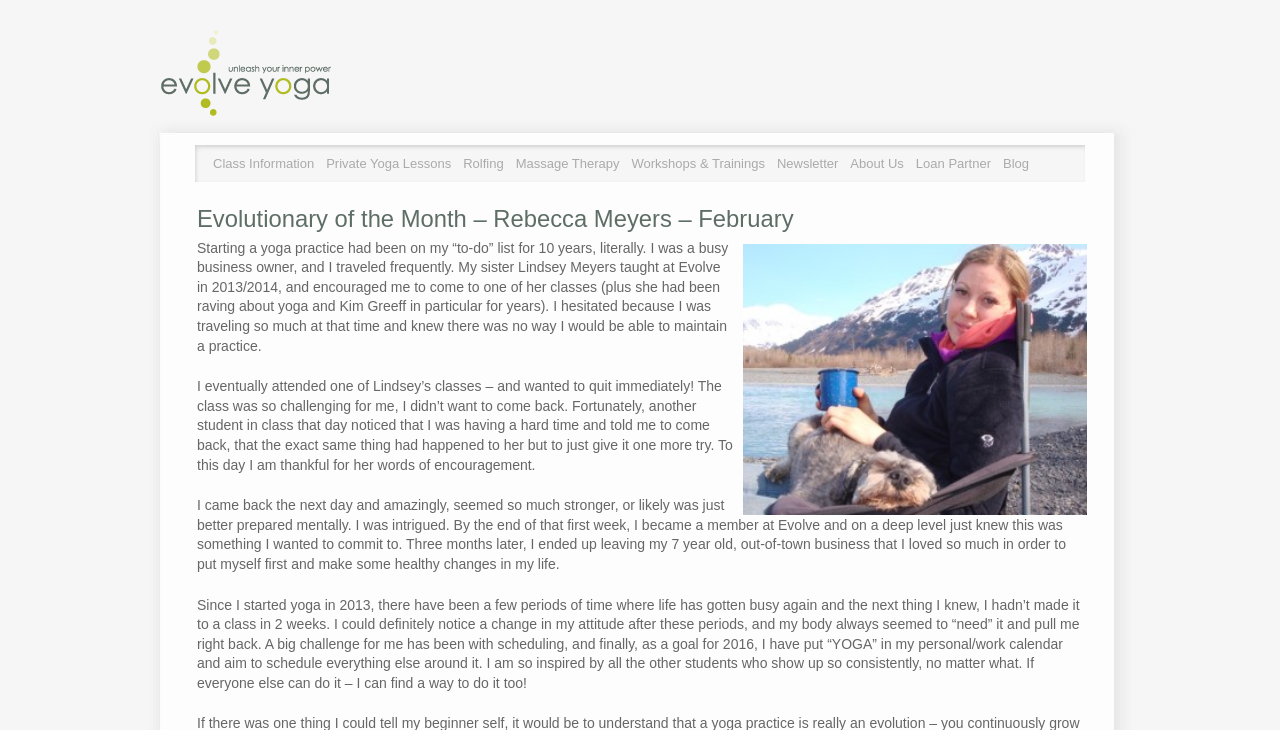Please find the bounding box coordinates of the section that needs to be clicked to achieve this instruction: "View 'Class Information'".

[0.162, 0.199, 0.25, 0.251]